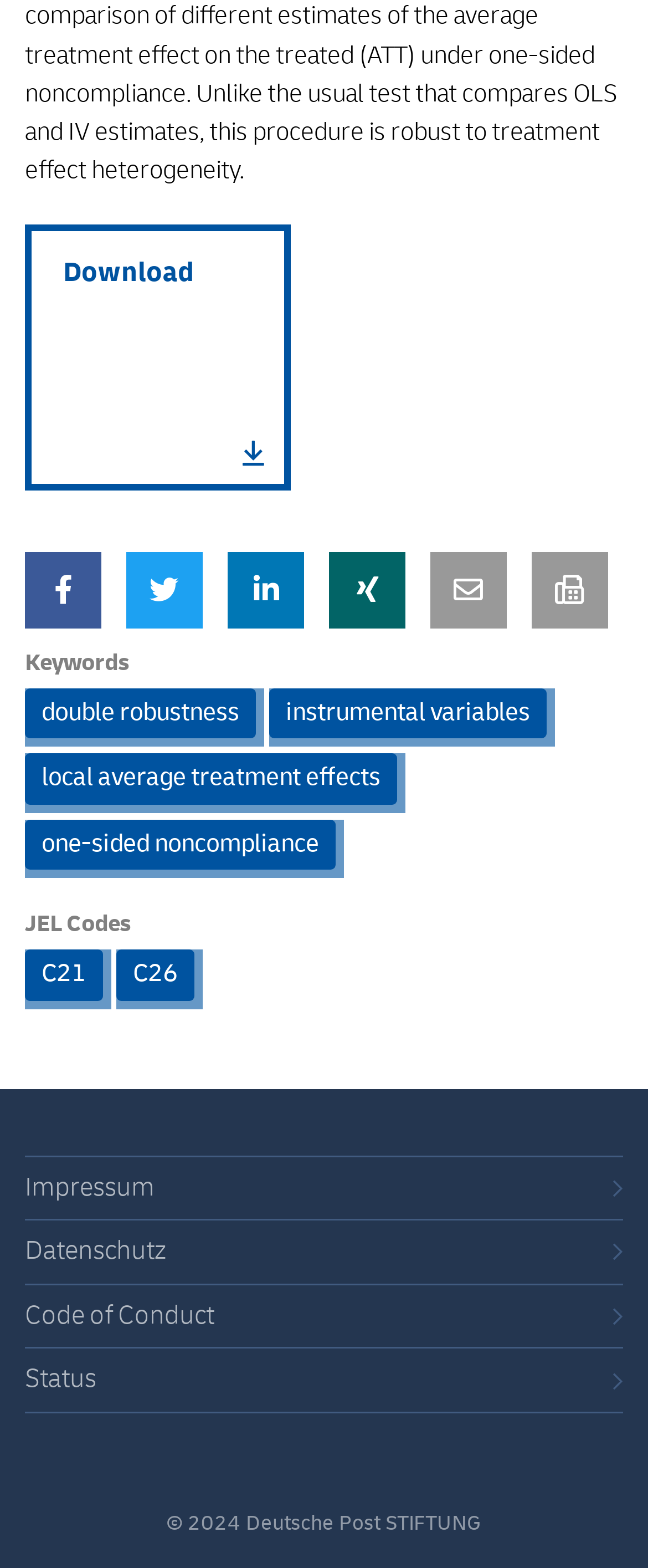Provide a brief response using a word or short phrase to this question:
How many footer links are there?

5